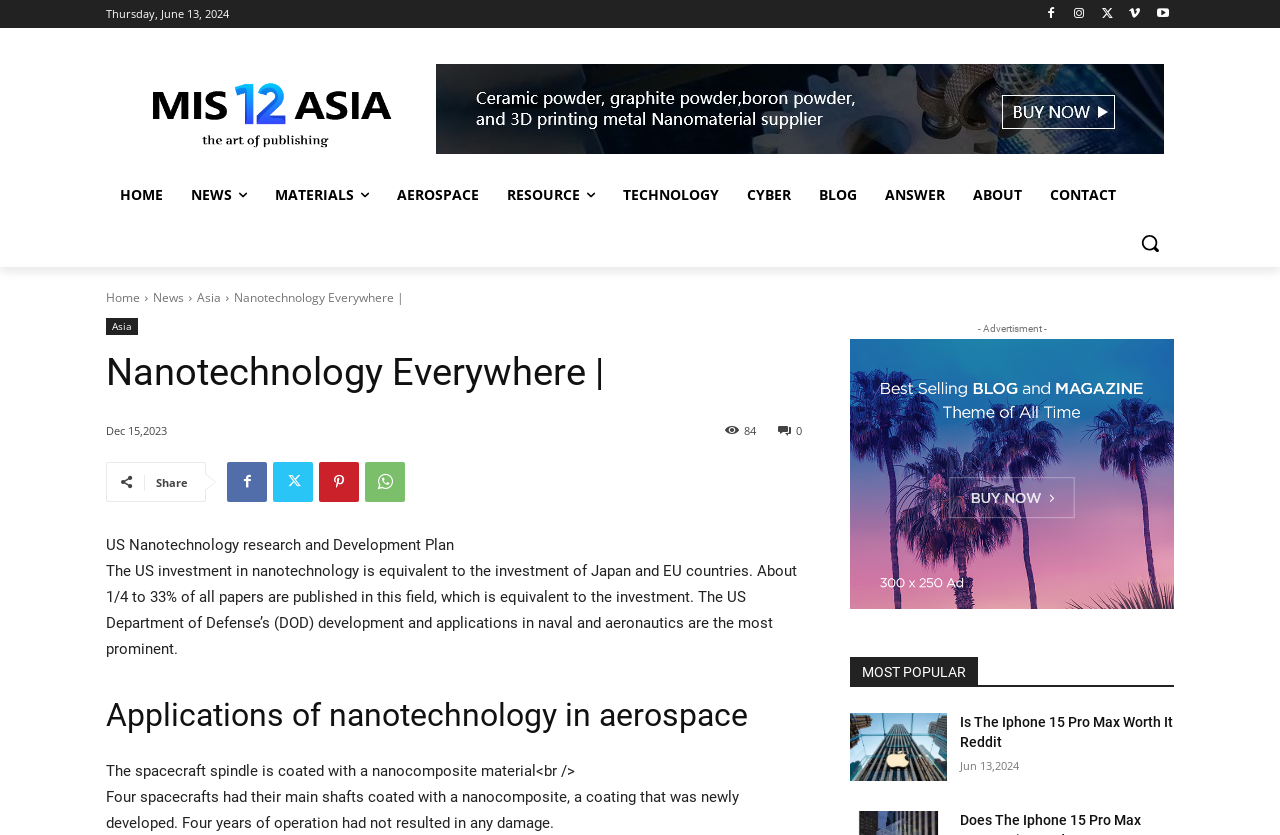Please locate the bounding box coordinates of the element's region that needs to be clicked to follow the instruction: "Click the logo". The bounding box coordinates should be provided as four float numbers between 0 and 1, i.e., [left, top, right, bottom].

[0.083, 0.067, 0.333, 0.194]